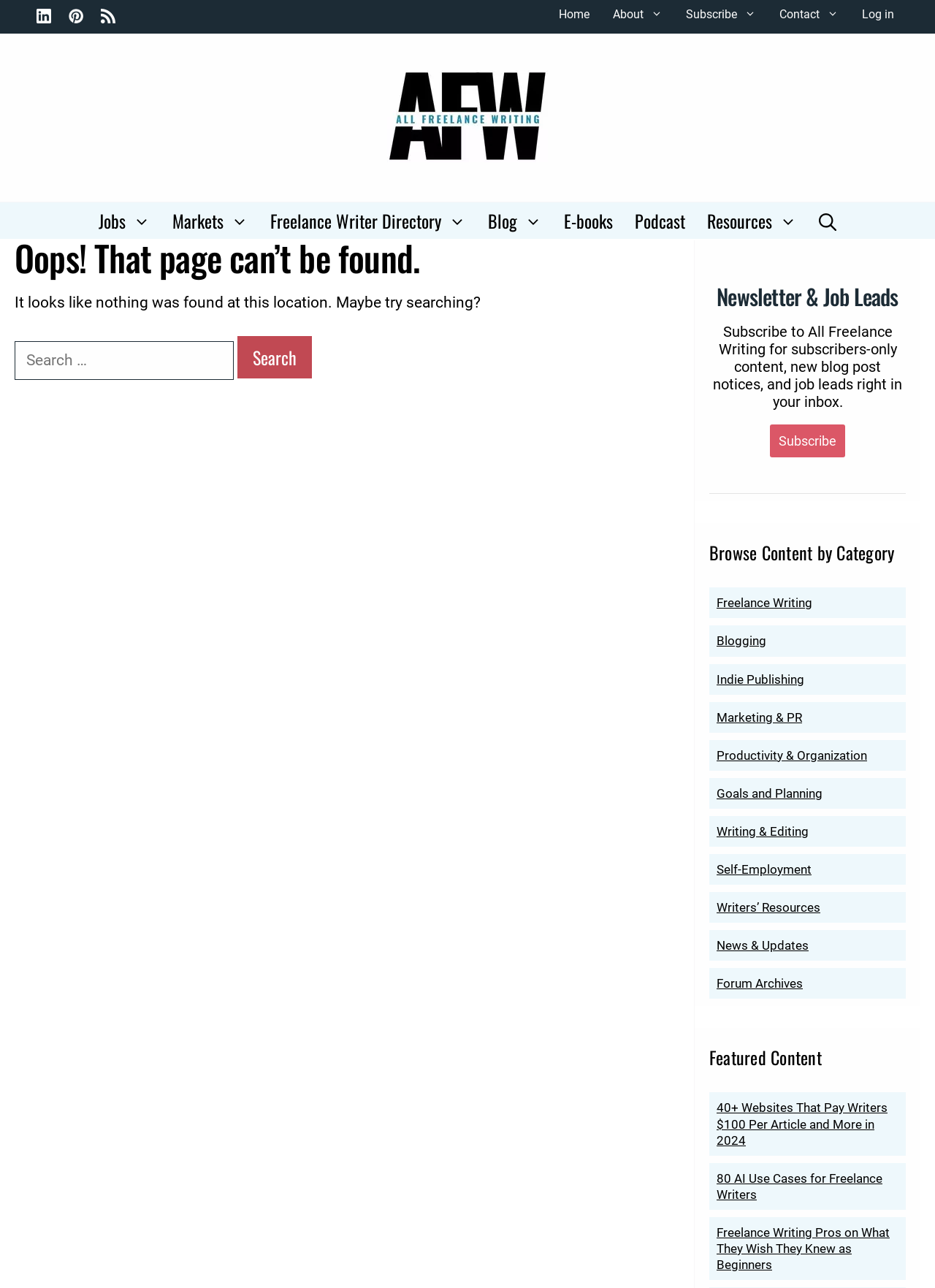Please determine the bounding box of the UI element that matches this description: Log in. The coordinates should be given as (top-left x, top-left y, bottom-right x, bottom-right y), with all values between 0 and 1.

[0.909, 0.0, 0.969, 0.023]